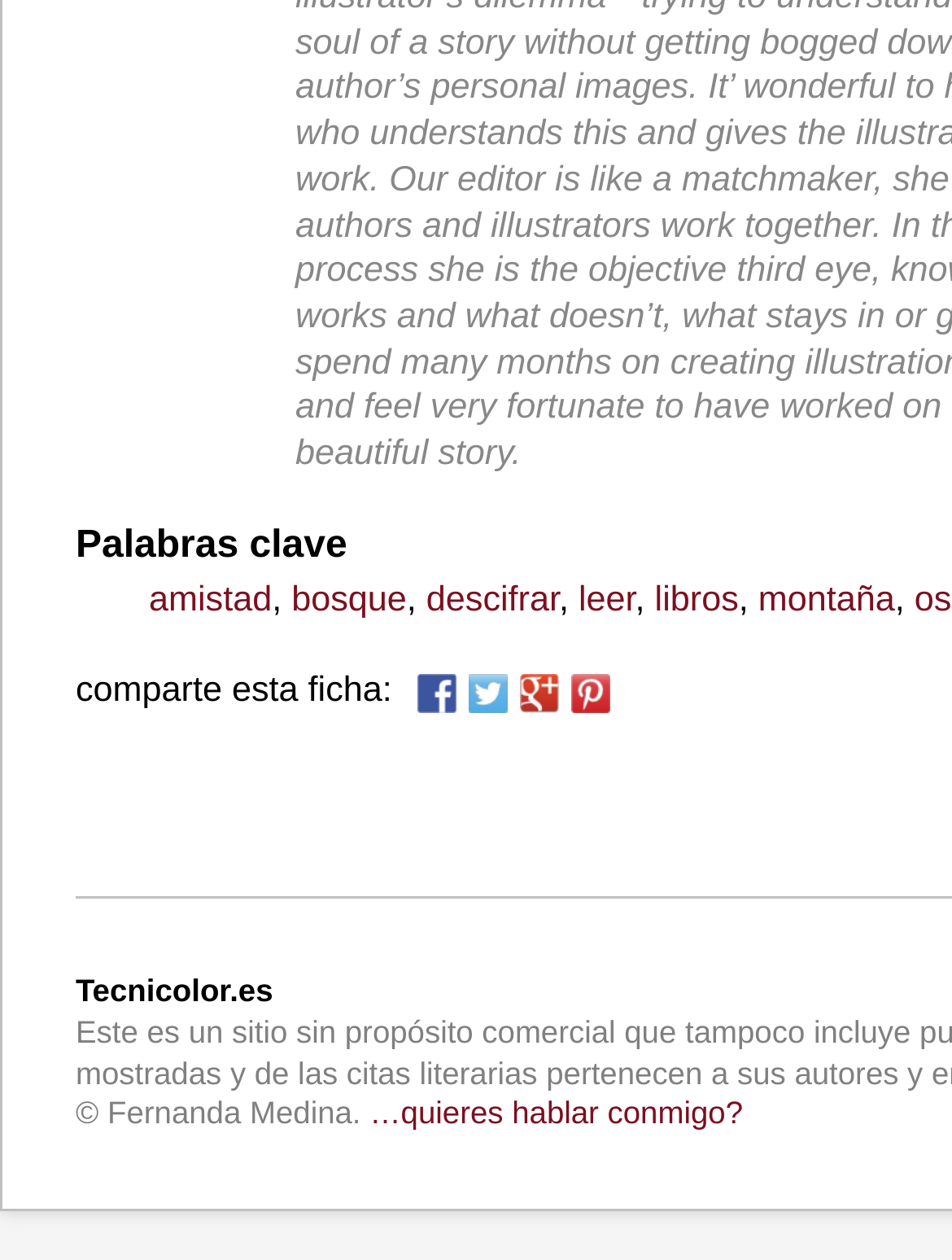Who is the copyright holder of the webpage's content?
Please answer the question with a detailed and comprehensive explanation.

The webpage has a footer section that displays the copyright information. The copyright holder of the webpage's content is Fernanda Medina.